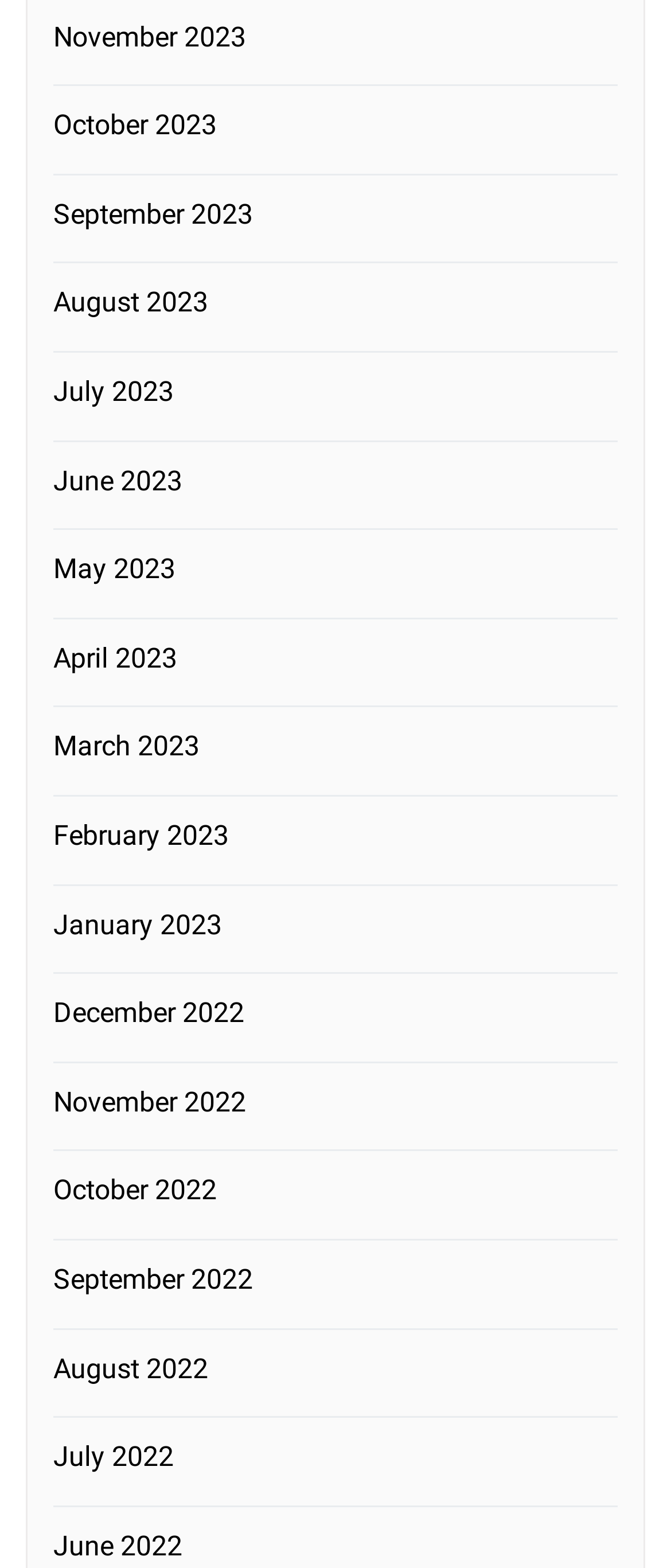How many links are there in the top half of the webpage?
Look at the image and answer the question with a single word or phrase.

8